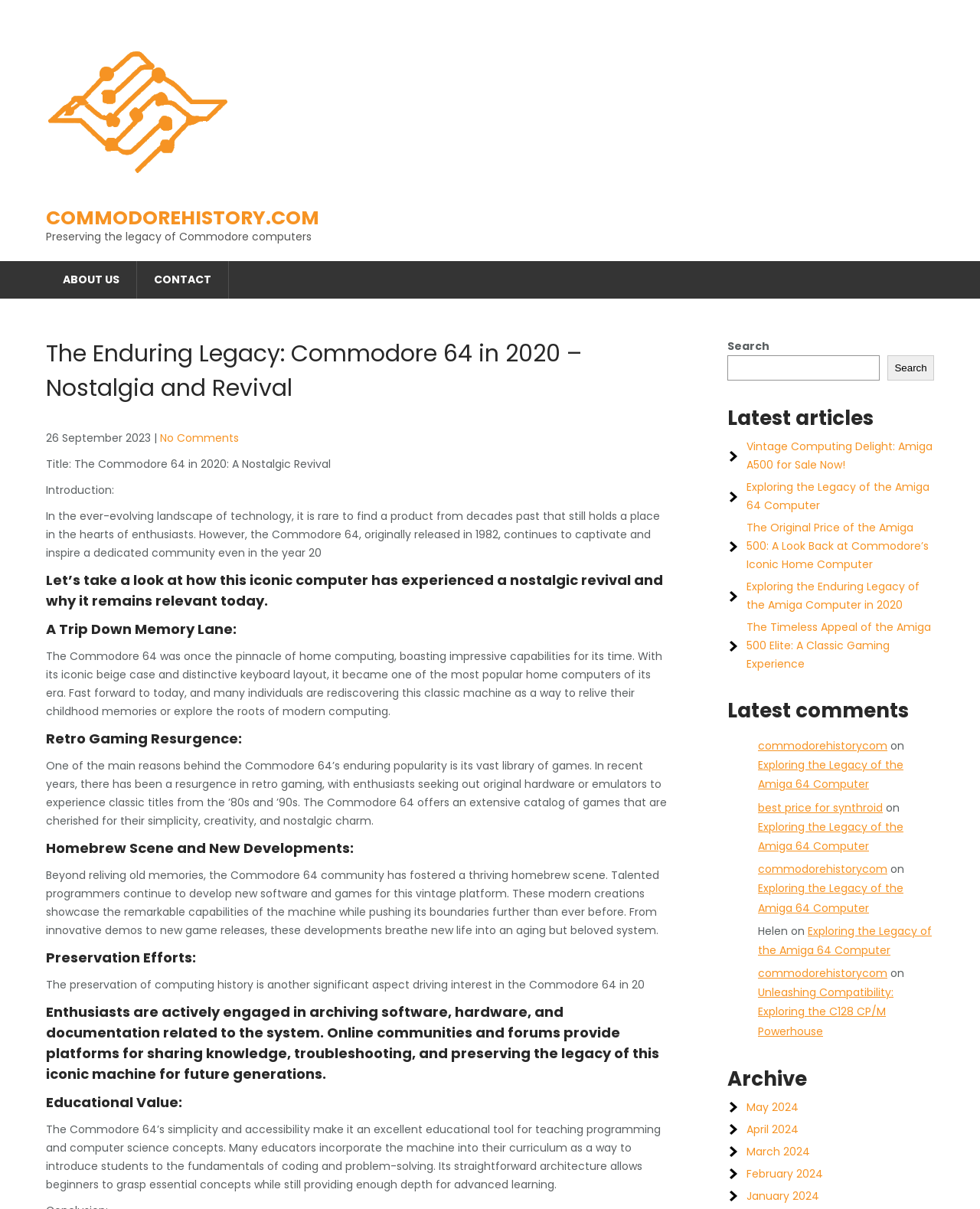Please determine the bounding box coordinates, formatted as (top-left x, top-left y, bottom-right x, bottom-right y), with all values as floating point numbers between 0 and 1. Identify the bounding box of the region described as: January 2024

[0.762, 0.983, 0.836, 0.995]